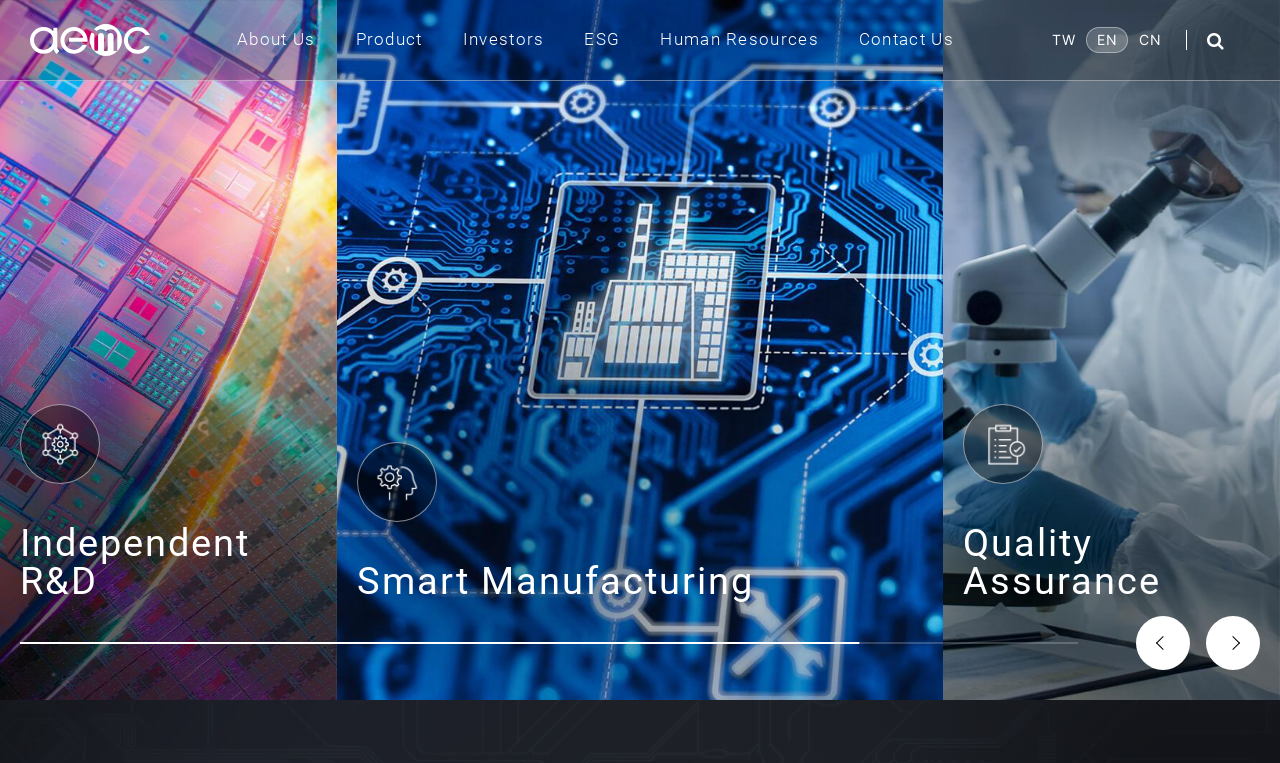Identify the bounding box coordinates of the clickable region required to complete the instruction: "switch to traditional chinese". The coordinates should be given as four float numbers within the range of 0 and 1, i.e., [left, top, right, bottom].

[0.881, 0.035, 0.916, 0.069]